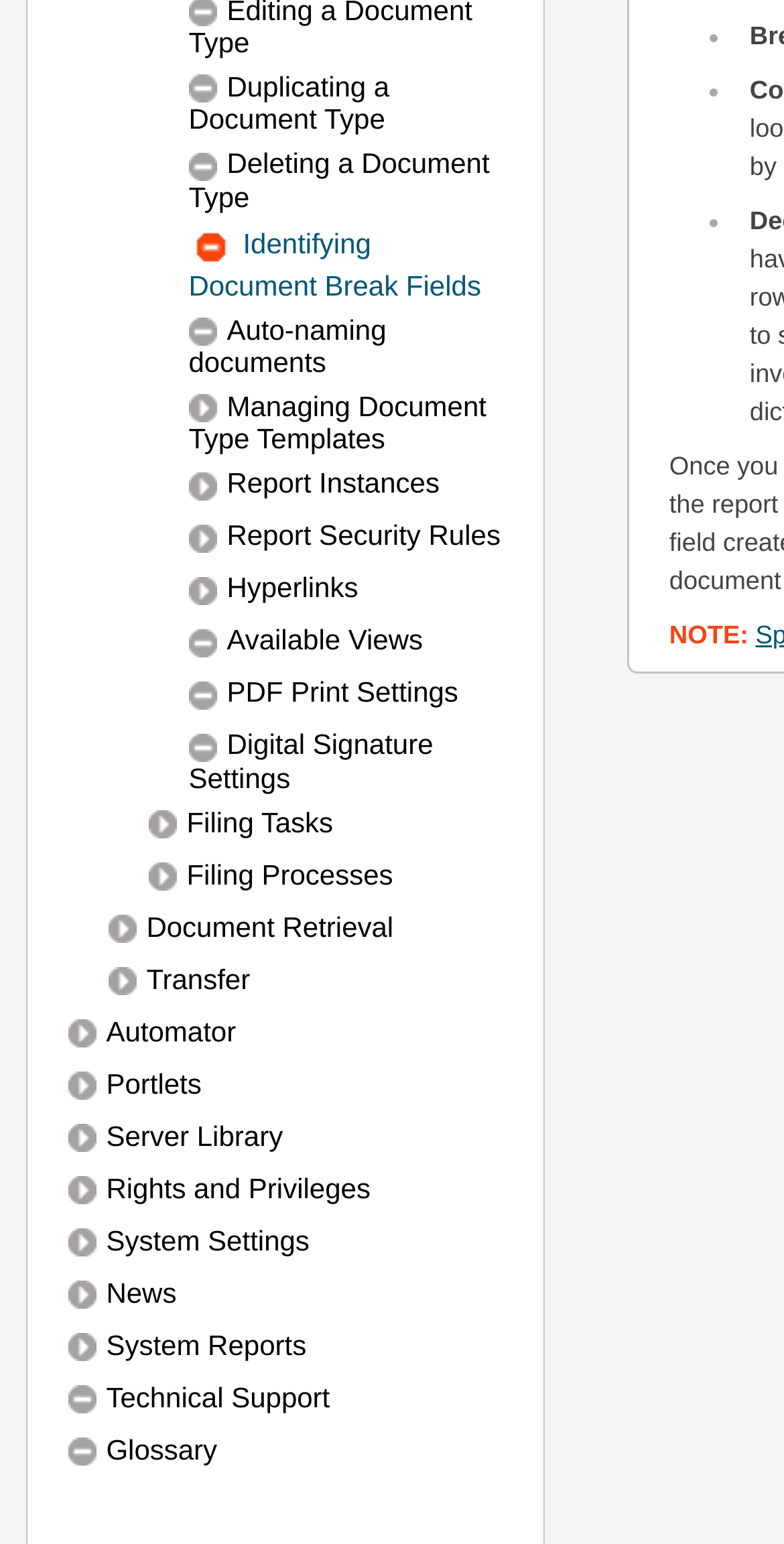What is the purpose of the 'Rights and Privileges' link?
From the image, provide a succinct answer in one word or a short phrase.

To manage user rights and privileges